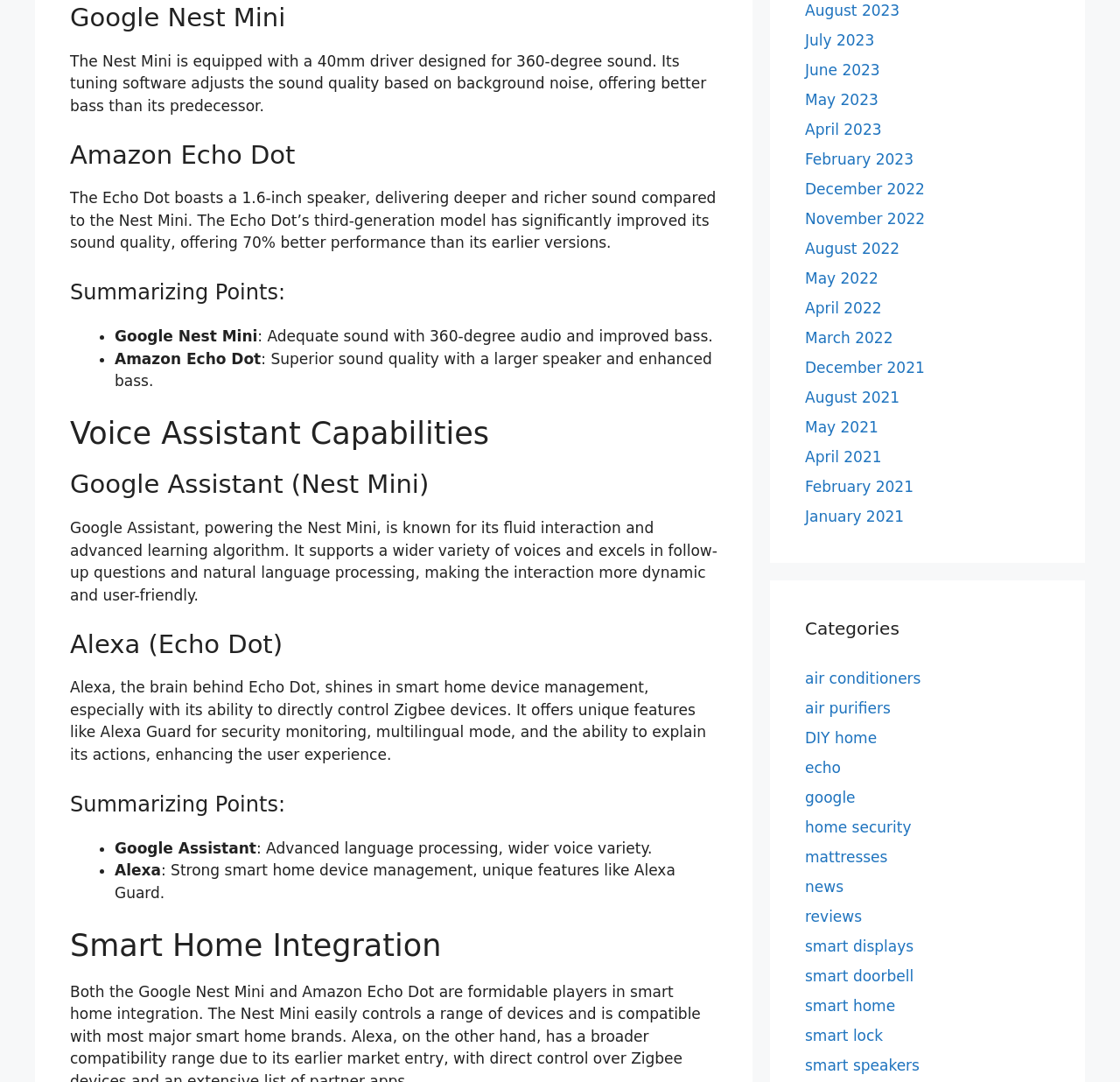Please identify the bounding box coordinates of the region to click in order to complete the task: "Click on 'August 2023'". The coordinates must be four float numbers between 0 and 1, specified as [left, top, right, bottom].

[0.719, 0.001, 0.803, 0.017]